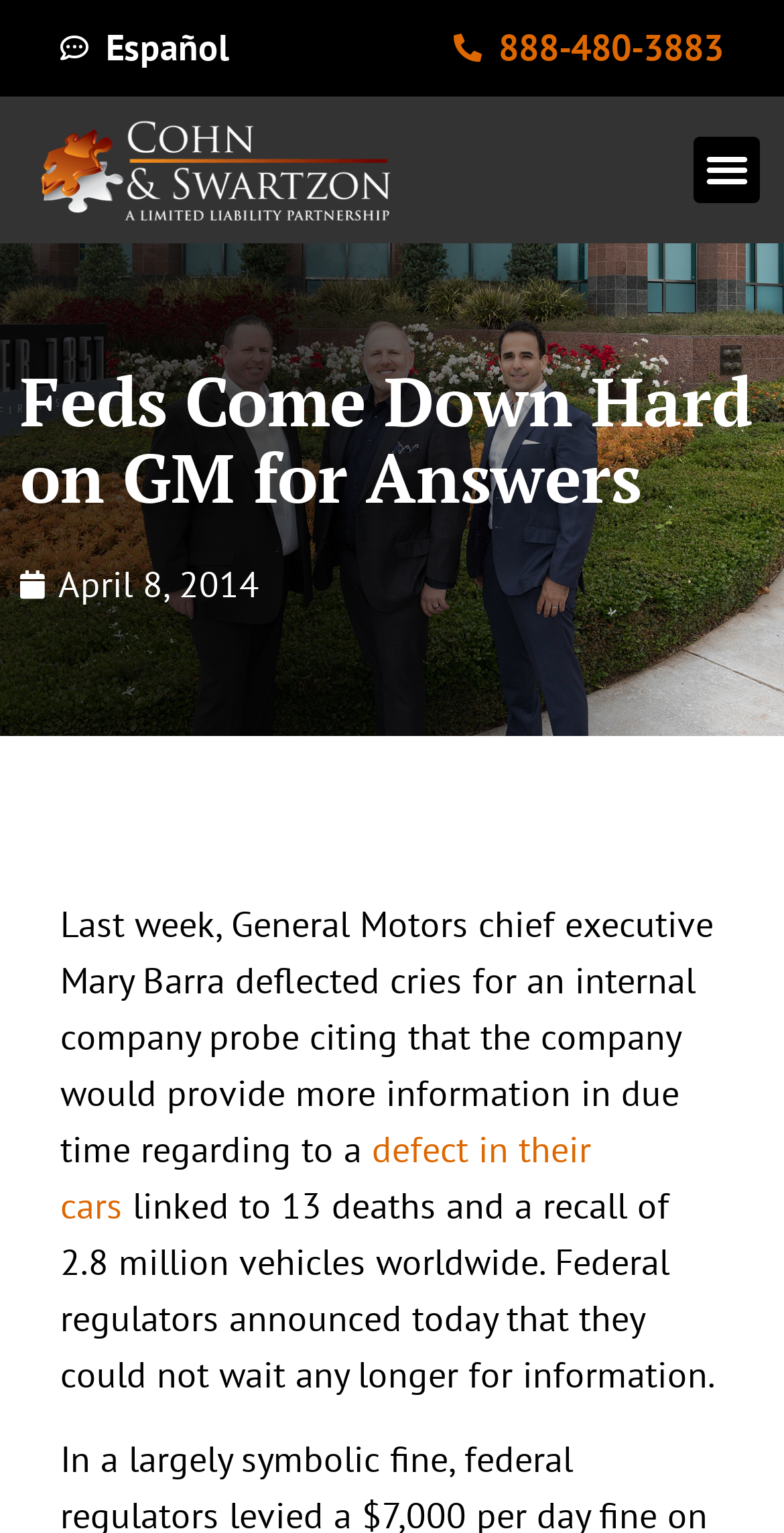Identify the main title of the webpage and generate its text content.

Feds Come Down Hard on GM for Answers